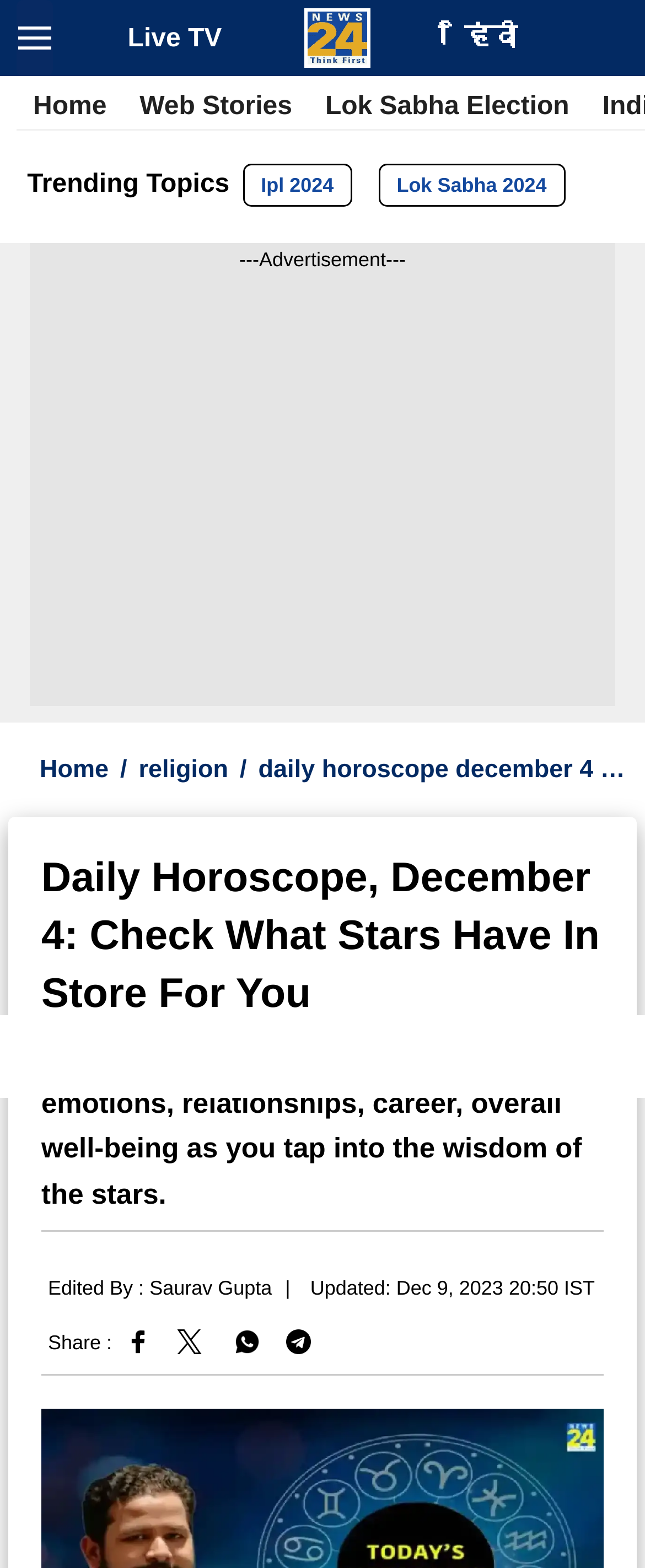Respond to the following question with a brief word or phrase:
What is the topic of the trending topics section?

Ipl 2024, Lok Sabha 2024